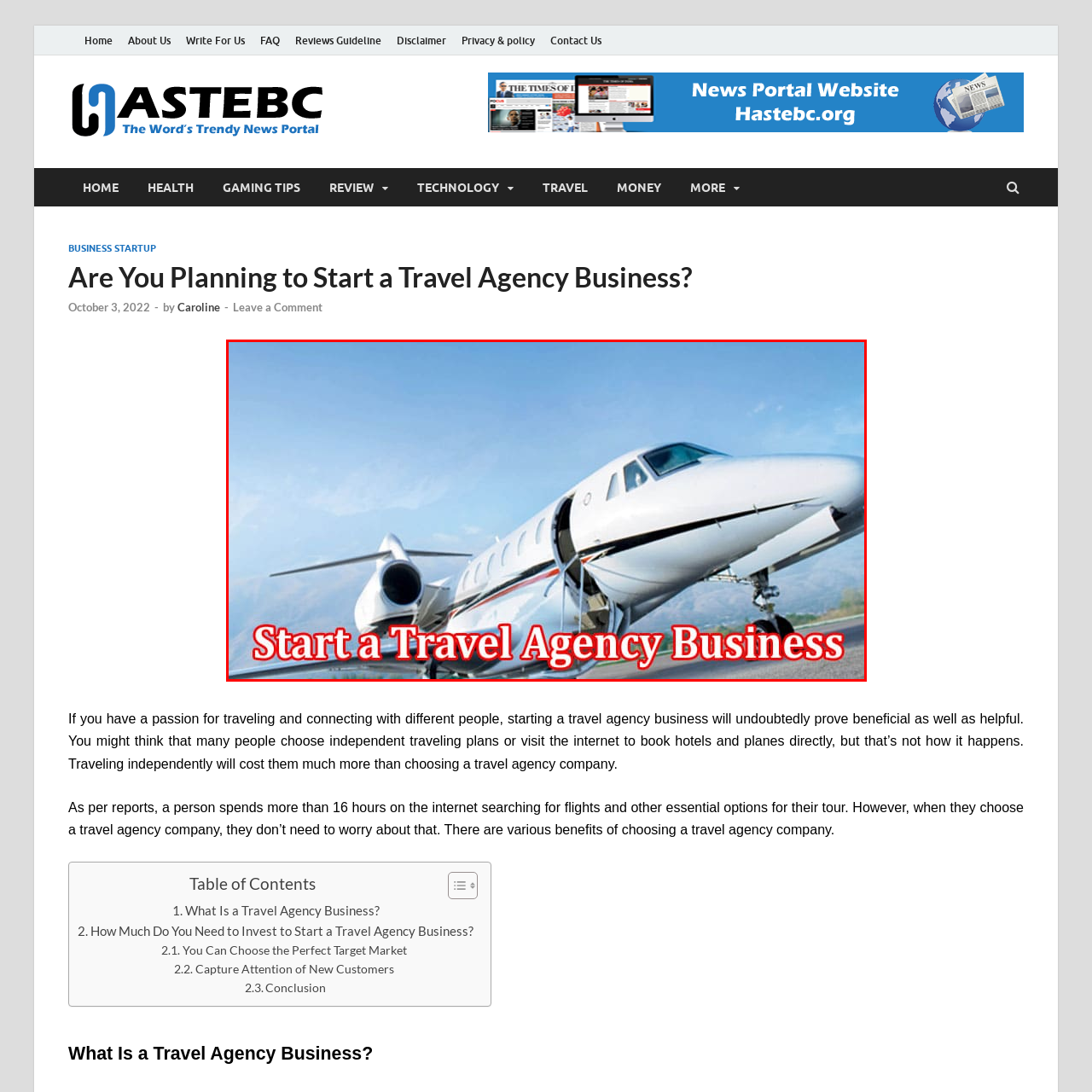Elaborate on the image enclosed by the red box with a detailed description.

The image features a sleek, modern private jet positioned against a bright blue sky, showcasing the potential of luxury travel. Prominently displayed in bold red letters at the bottom is the phrase "Start a Travel Agency Business," which emphasizes the theme of entrepreneurship within the travel industry. This compelling visual suggests the excitement and opportunity that awaits those who venture into the travel agency business, inviting viewers to consider the benefits and rewards of facilitating travel experiences for others. The background hints at serene mountains, further enhancing the aspirational vibe of travel and exploration.